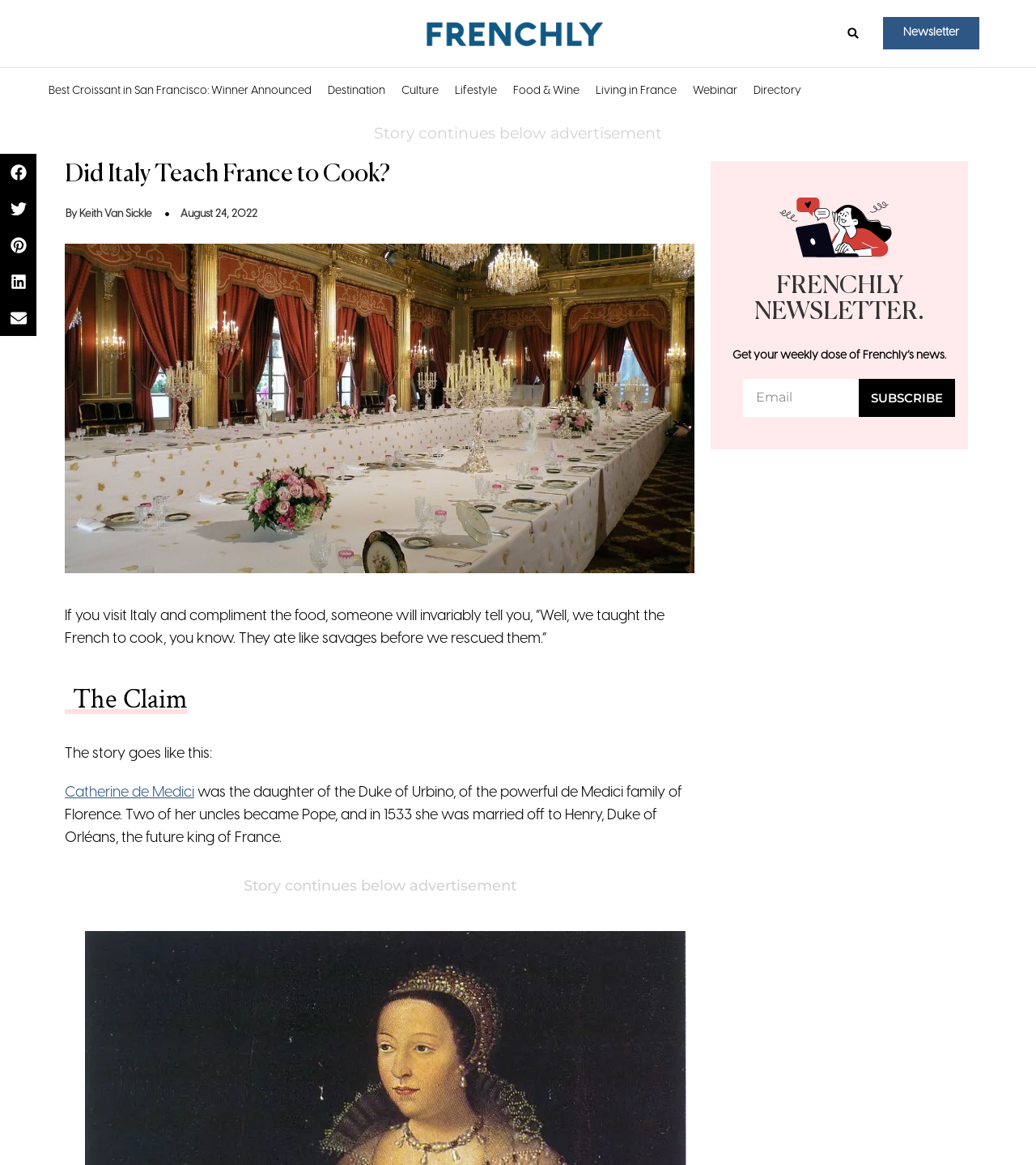Who is the author of the article?
We need a detailed and exhaustive answer to the question. Please elaborate.

The author's name is mentioned in the article, specifically in the byline 'By Keith Van Sickle'.